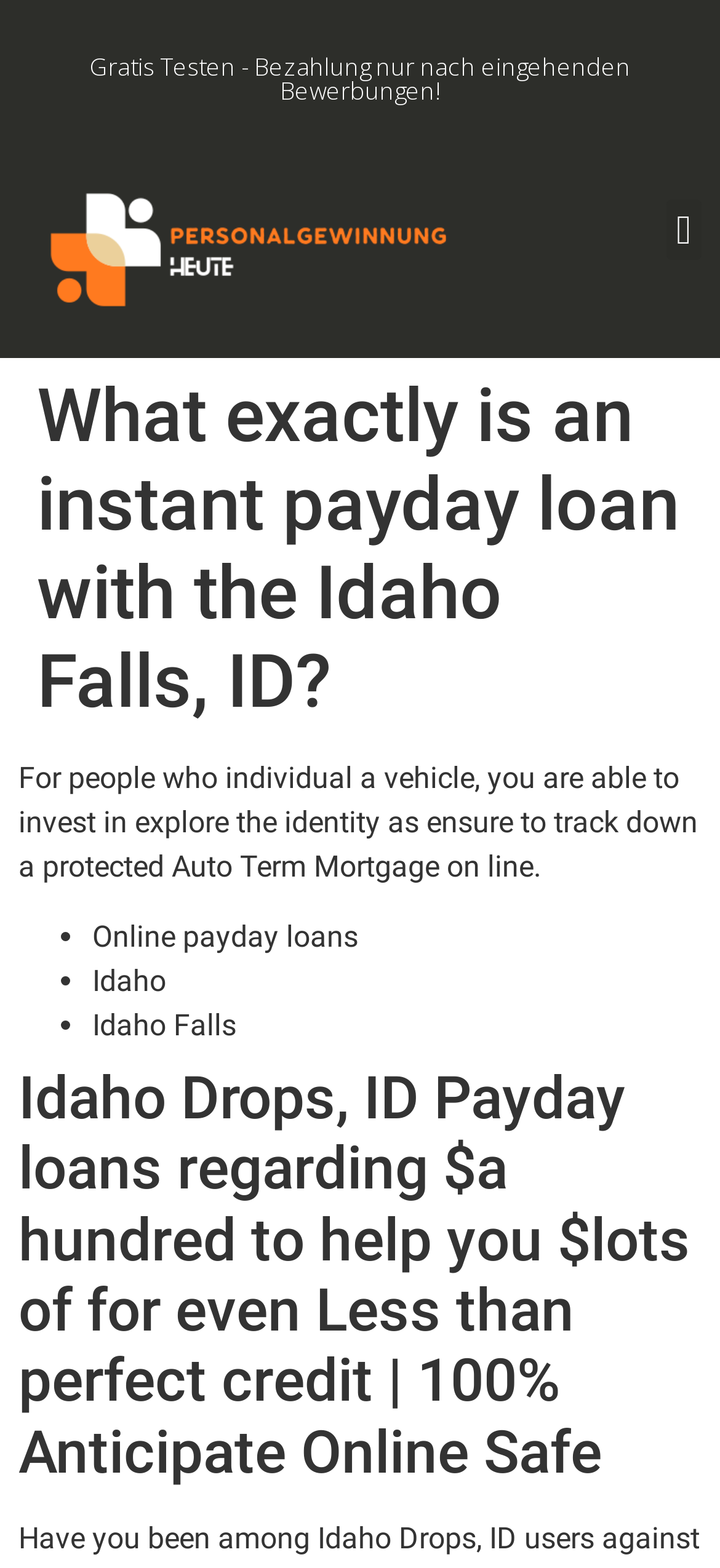What is the location mentioned in the webpage?
Answer with a single word or short phrase according to what you see in the image.

Idaho Falls, ID